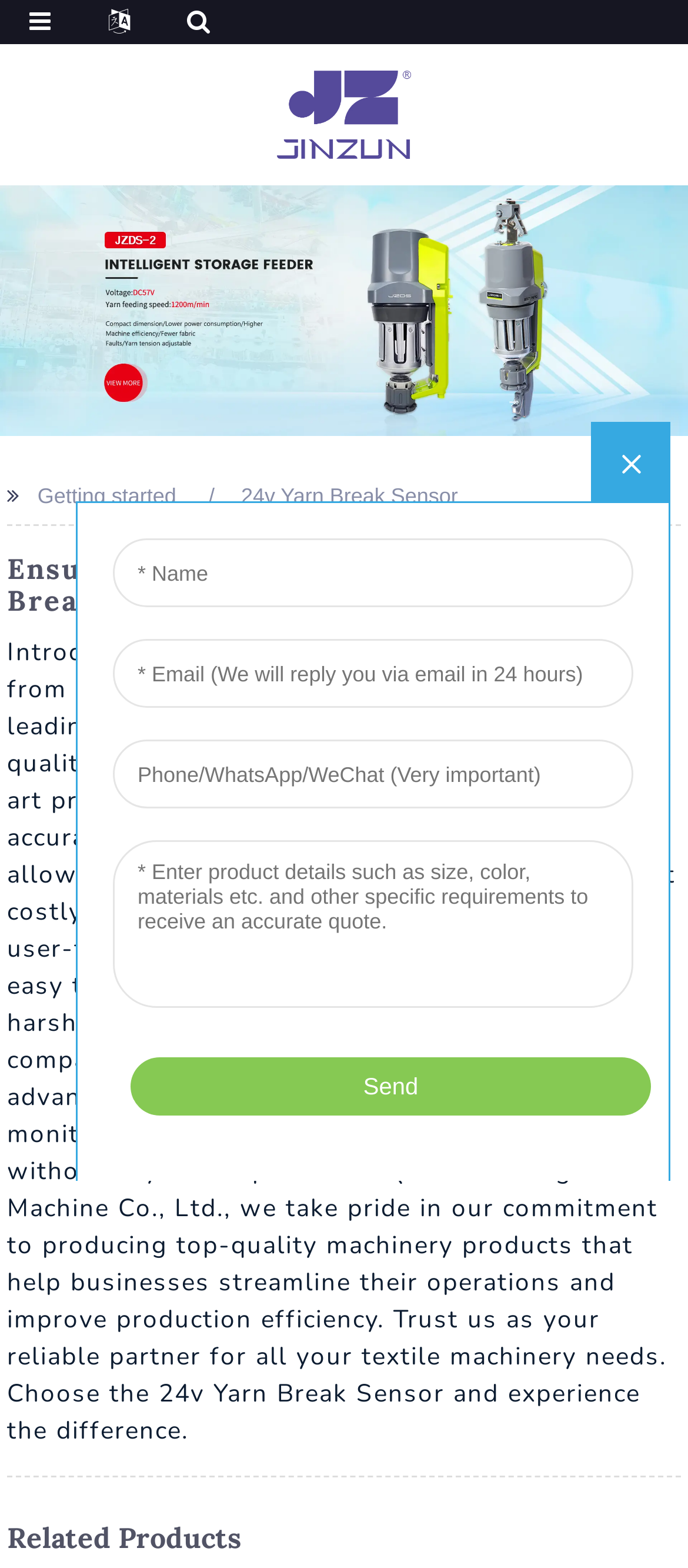Bounding box coordinates are to be given in the format (top-left x, top-left y, bottom-right x, bottom-right y). All values must be floating point numbers between 0 and 1. Provide the bounding box coordinate for the UI element described as: 24v Yarn Break Sensor

[0.35, 0.309, 0.666, 0.324]